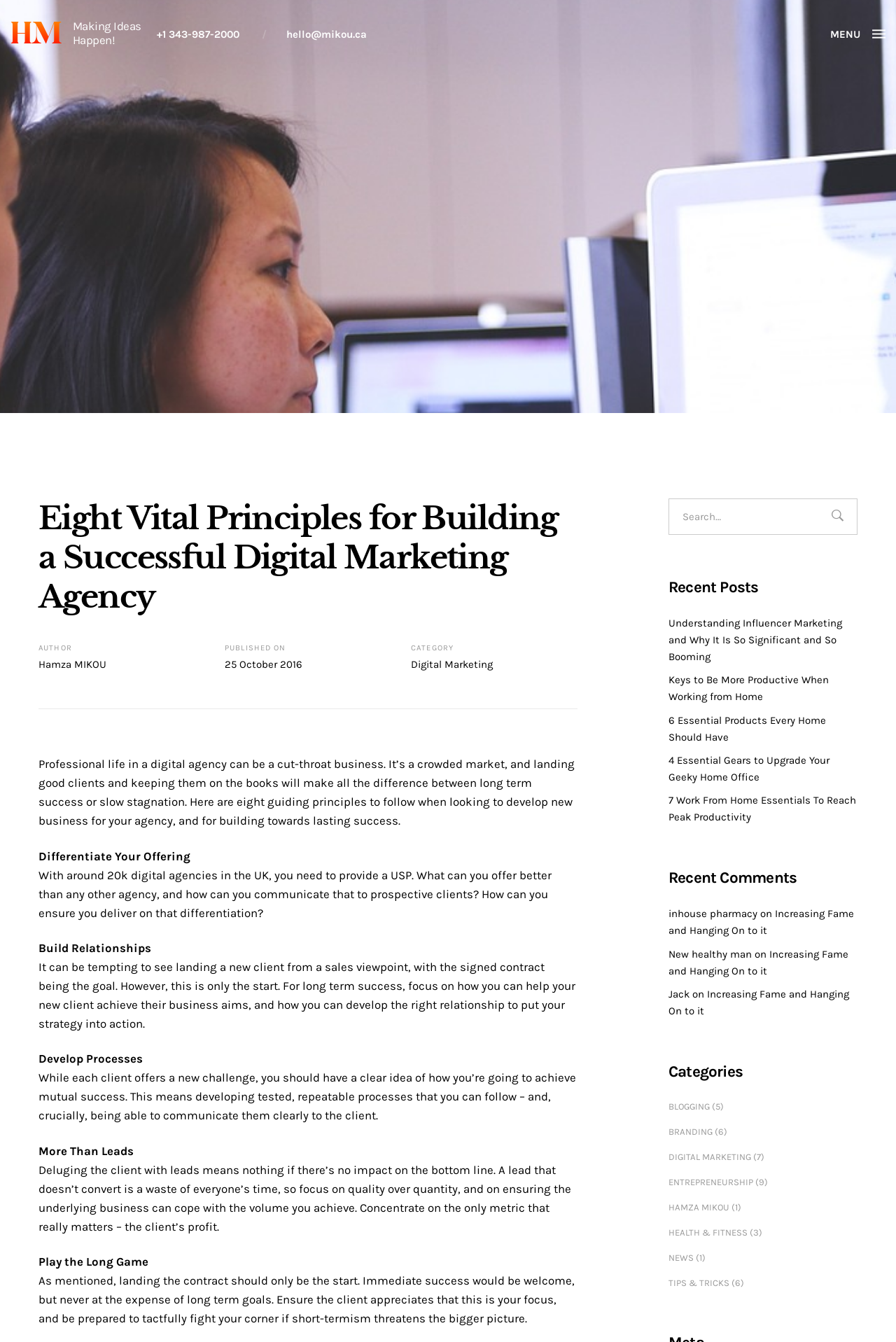Identify the bounding box coordinates of the part that should be clicked to carry out this instruction: "Check the 'Recent Posts'".

[0.746, 0.43, 0.957, 0.444]